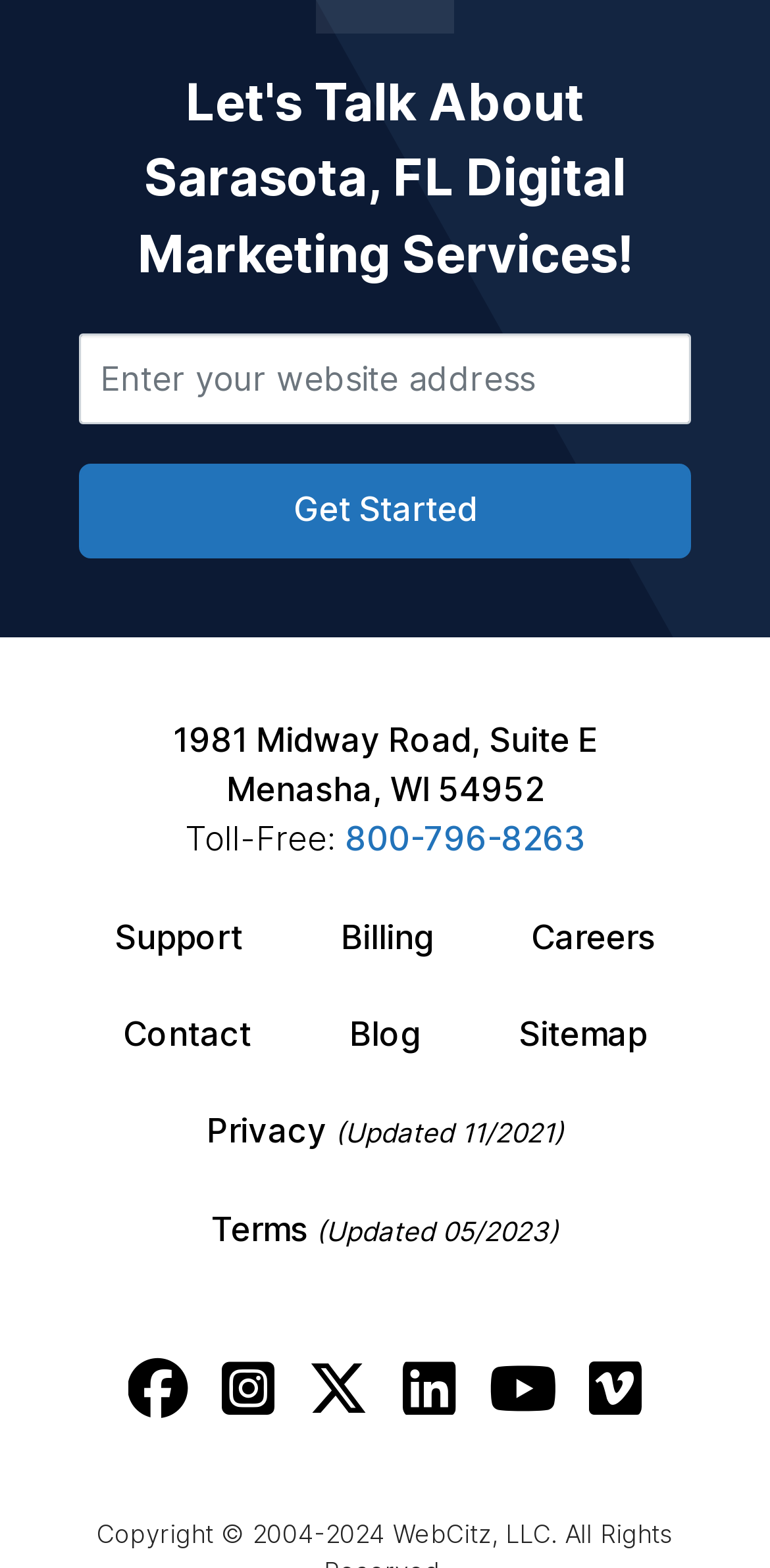Locate the bounding box coordinates of the clickable element to fulfill the following instruction: "Enter website address". Provide the coordinates as four float numbers between 0 and 1 in the format [left, top, right, bottom].

[0.103, 0.213, 0.897, 0.271]